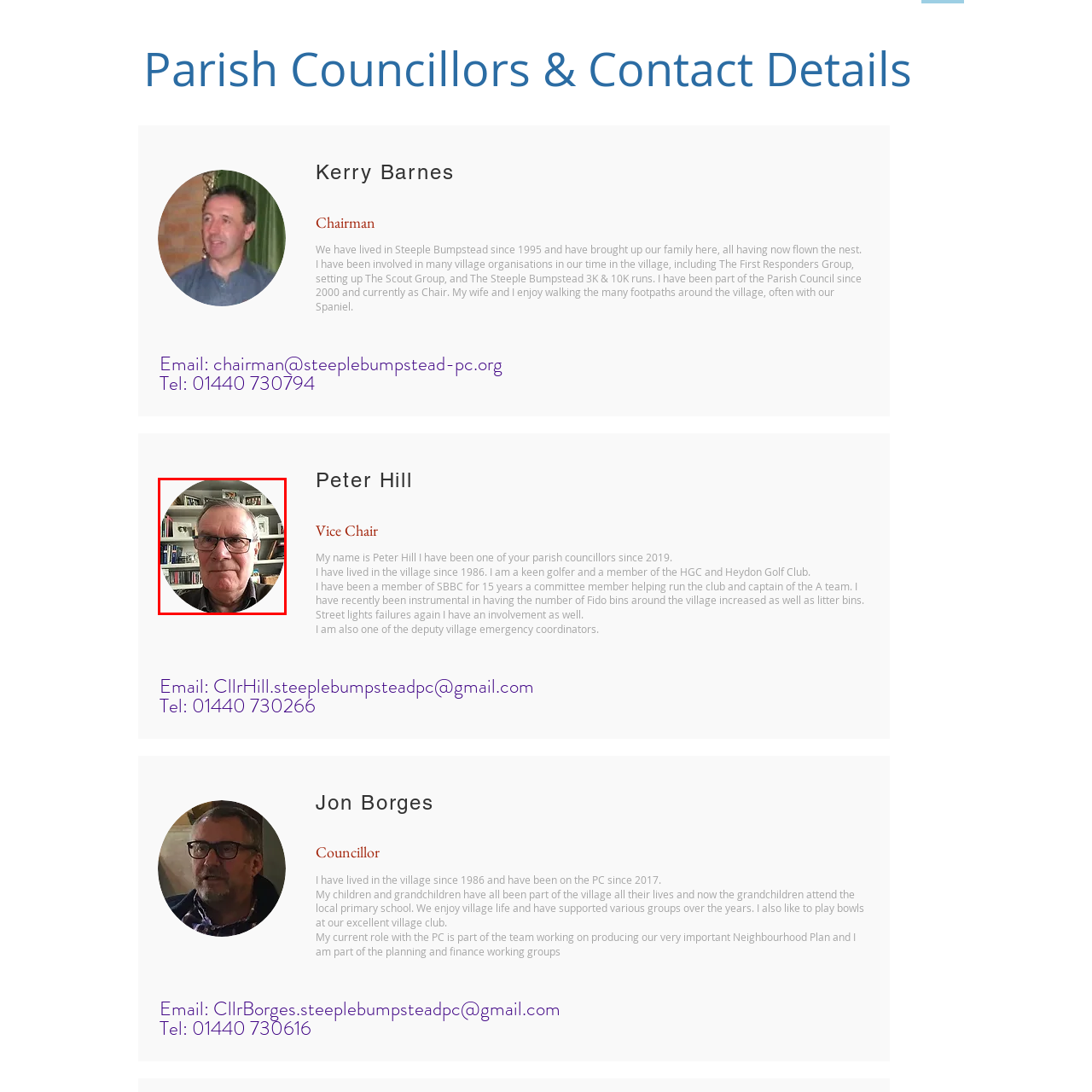What is Peter Hill's position in the Steeple Bumpstead Parish Council?
Direct your attention to the image encased in the red bounding box and answer the question thoroughly, relying on the visual data provided.

According to the description, Peter Hill serves as the Vice Chair of the Steeple Bumpstead Parish Council, indicating his involvement in local governance and community activities.